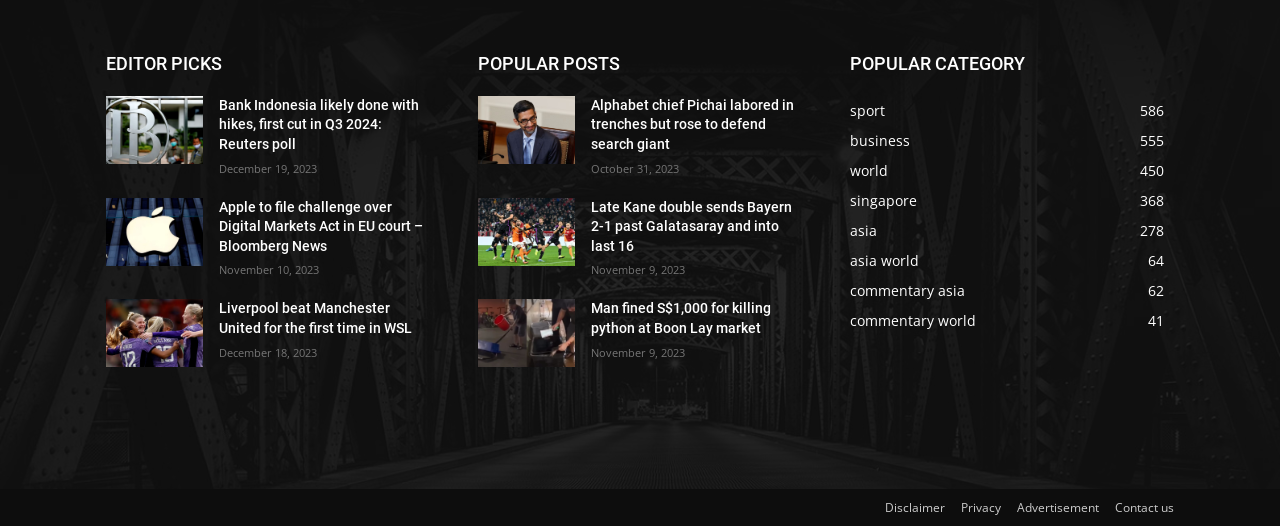Give a one-word or phrase response to the following question: What is the category of the first article?

EDITOR PICKS